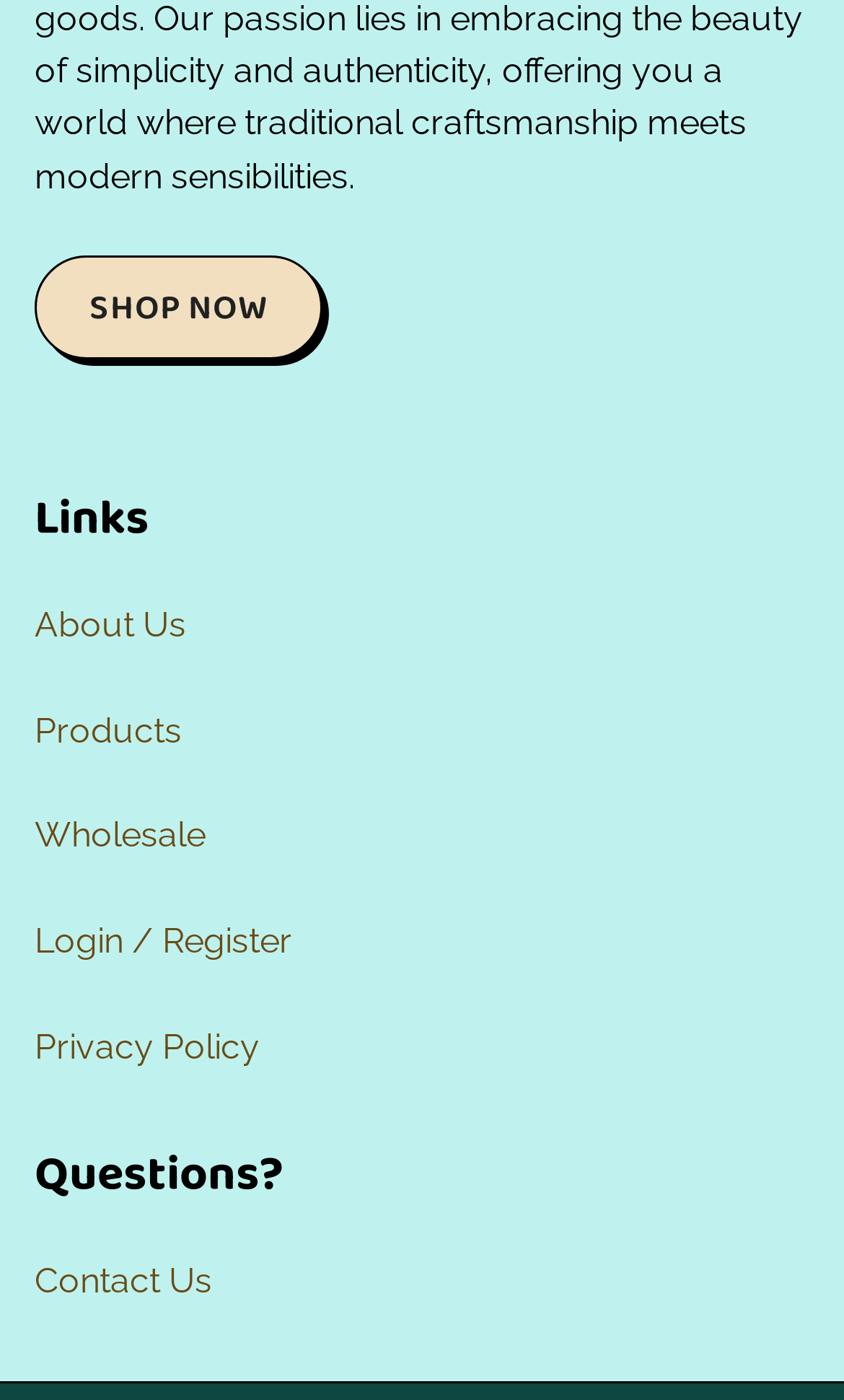What is the company's focus?
Answer the question with a single word or phrase derived from the image.

Natural, handmade European goods